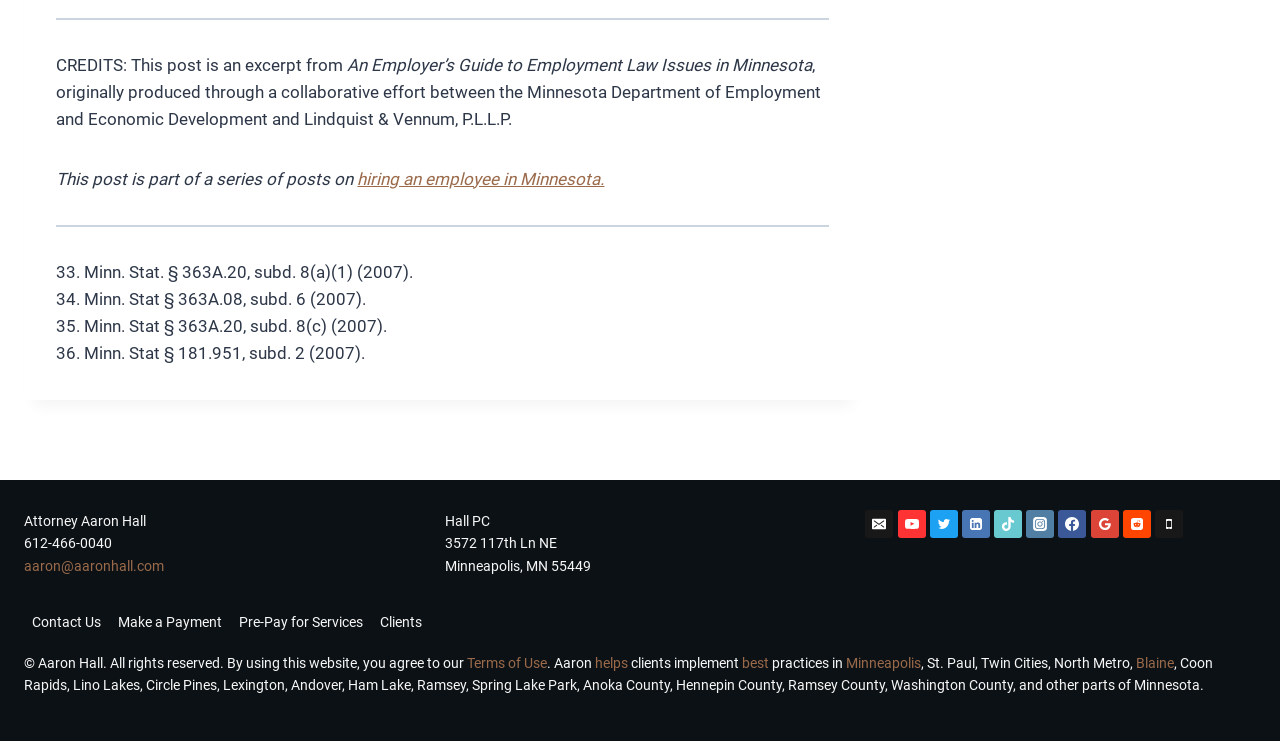What is the title of the post?
From the screenshot, provide a brief answer in one word or phrase.

An Employer’s Guide to Employment Law Issues in Minnesota